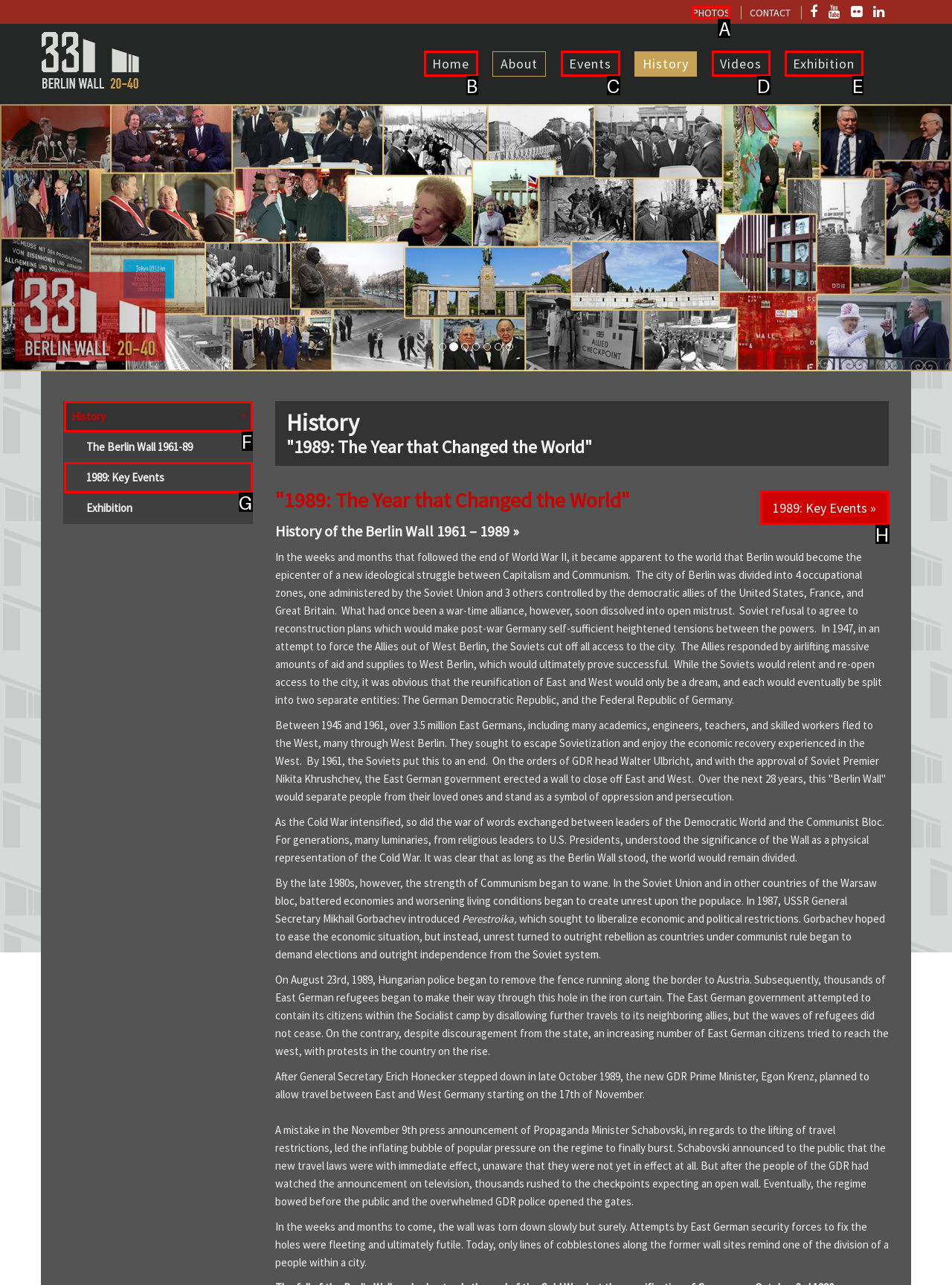Tell me which one HTML element I should click to complete the following task: Click on the 'PHOTOS' link
Answer with the option's letter from the given choices directly.

A